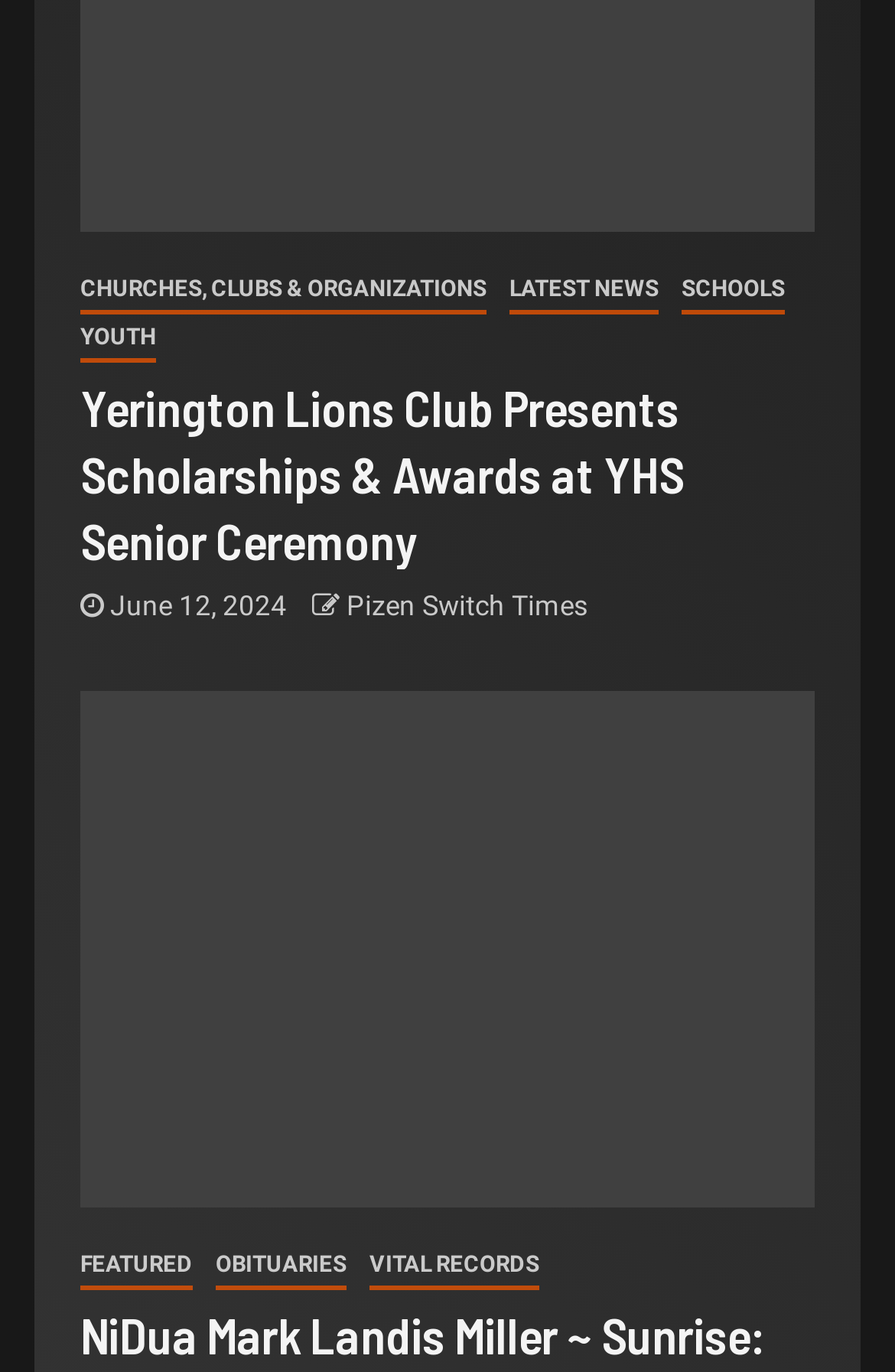What is the primary topic of the article?
Using the visual information, respond with a single word or phrase.

Yerington Lions Club